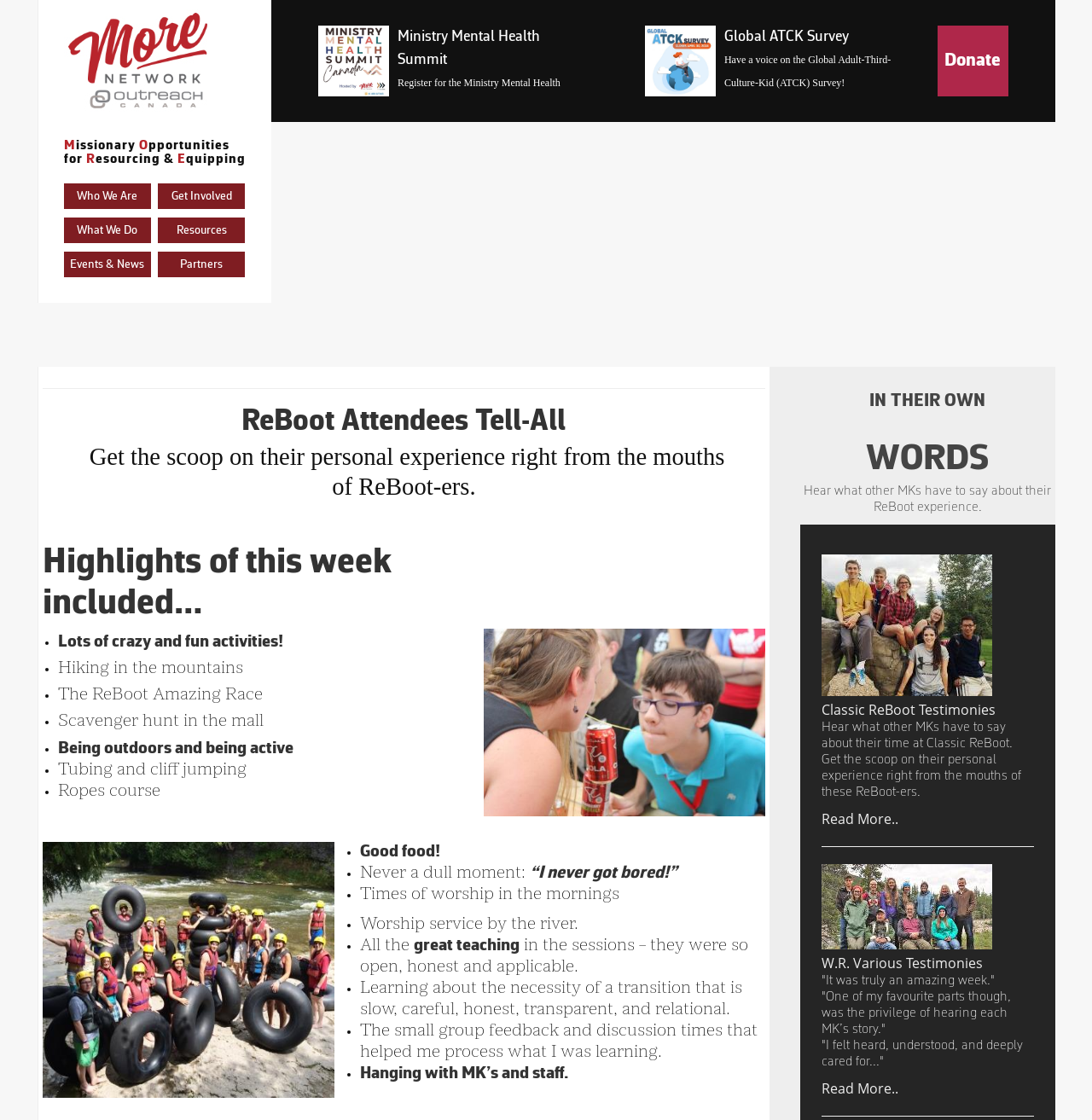Identify the bounding box coordinates for the region to click in order to carry out this instruction: "Click on 'Donate'". Provide the coordinates using four float numbers between 0 and 1, formatted as [left, top, right, bottom].

[0.858, 0.023, 0.923, 0.086]